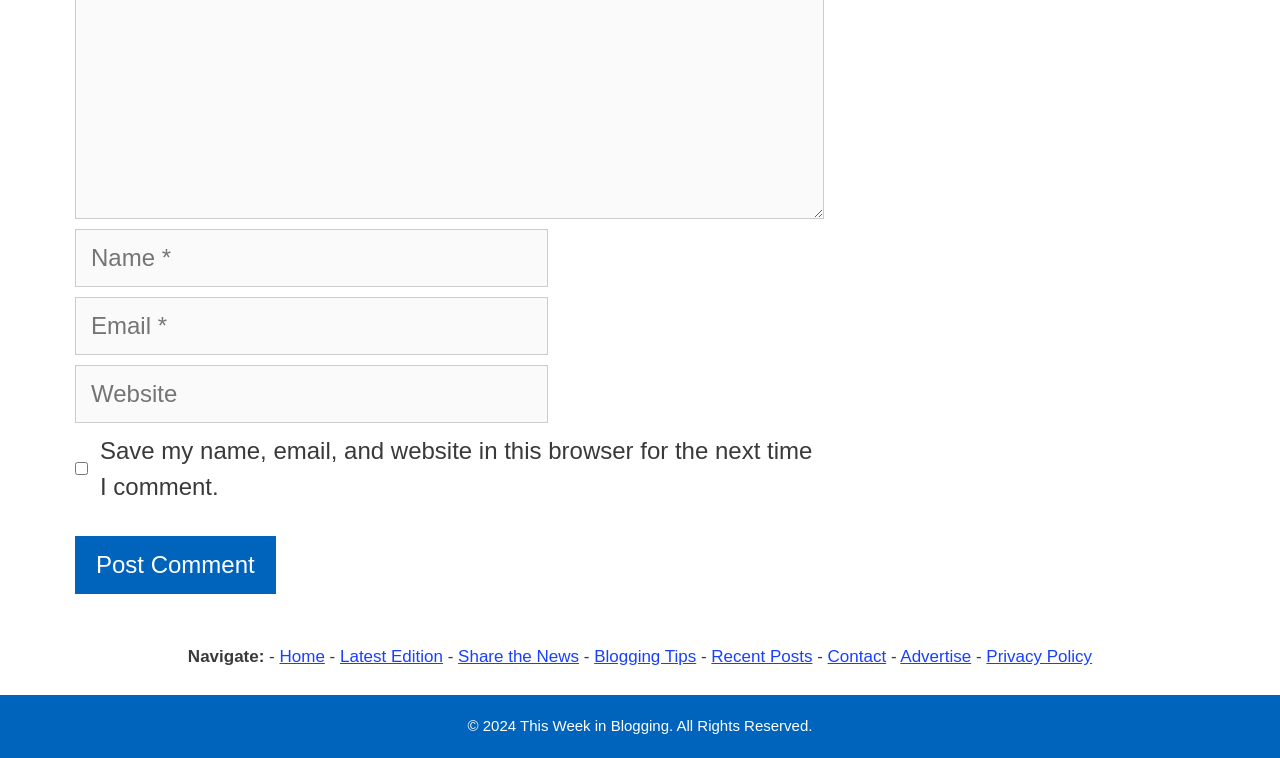Respond to the question below with a concise word or phrase:
What is the purpose of the checkbox?

Save comment info